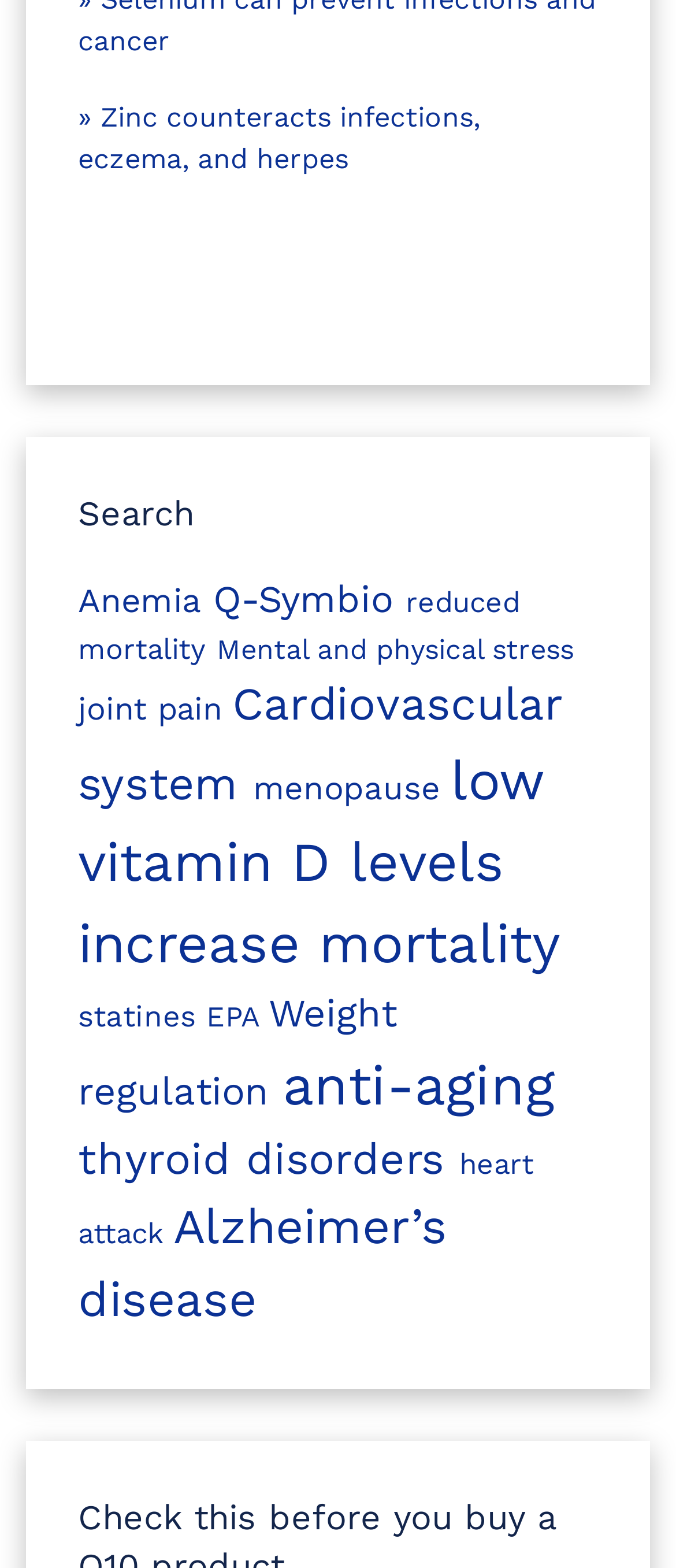Answer this question in one word or a short phrase: What is the second link related to?

Anemia